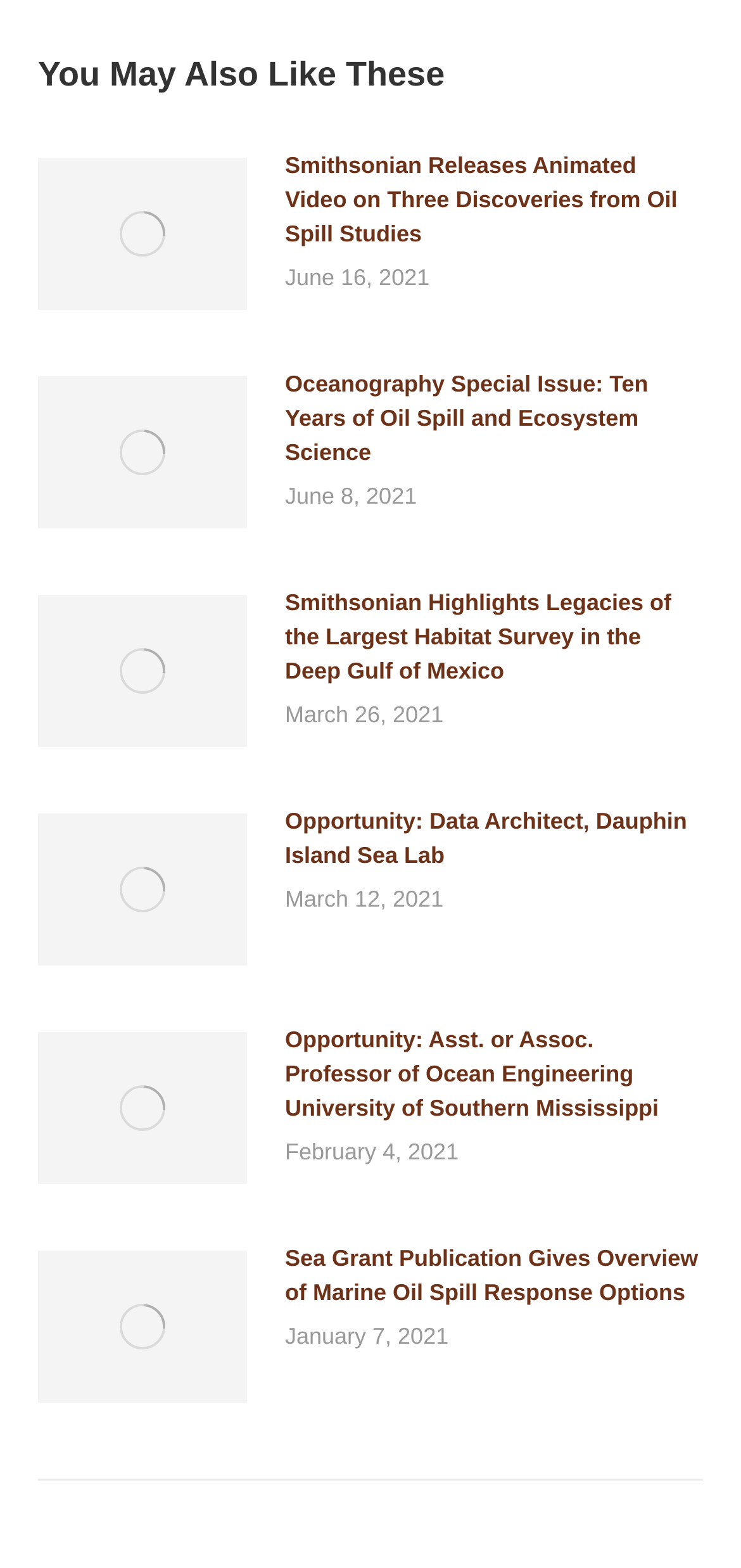What is the title of the section?
Make sure to answer the question with a detailed and comprehensive explanation.

The title of the section is obtained by looking at the heading element with the text 'You May Also Like These' at the top of the webpage.